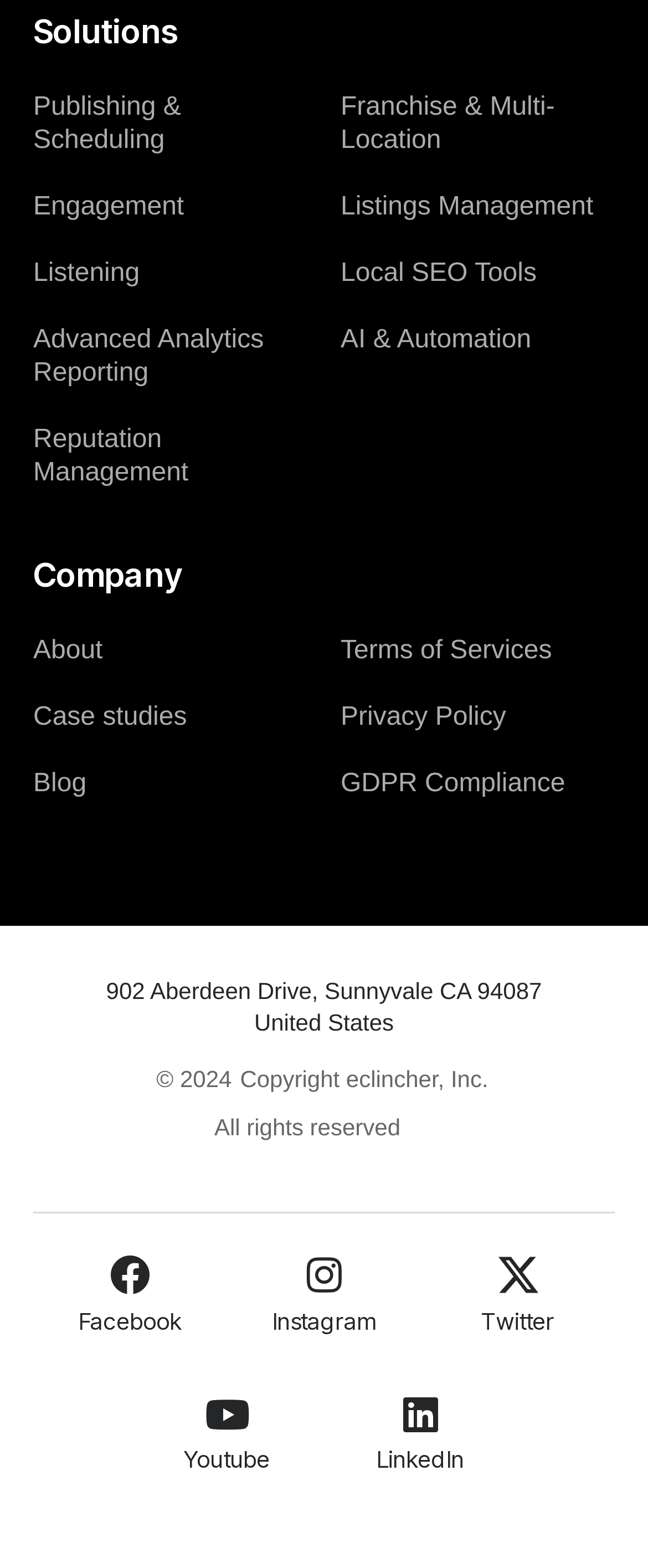Identify the bounding box coordinates of the clickable region necessary to fulfill the following instruction: "Click on Advanced Analytics Reporting". The bounding box coordinates should be four float numbers between 0 and 1, i.e., [left, top, right, bottom].

[0.051, 0.196, 0.474, 0.259]